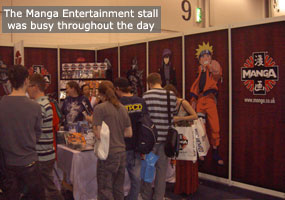What is the purpose of the signage at the stall?
Answer with a single word or phrase, using the screenshot for reference.

To indicate the brand